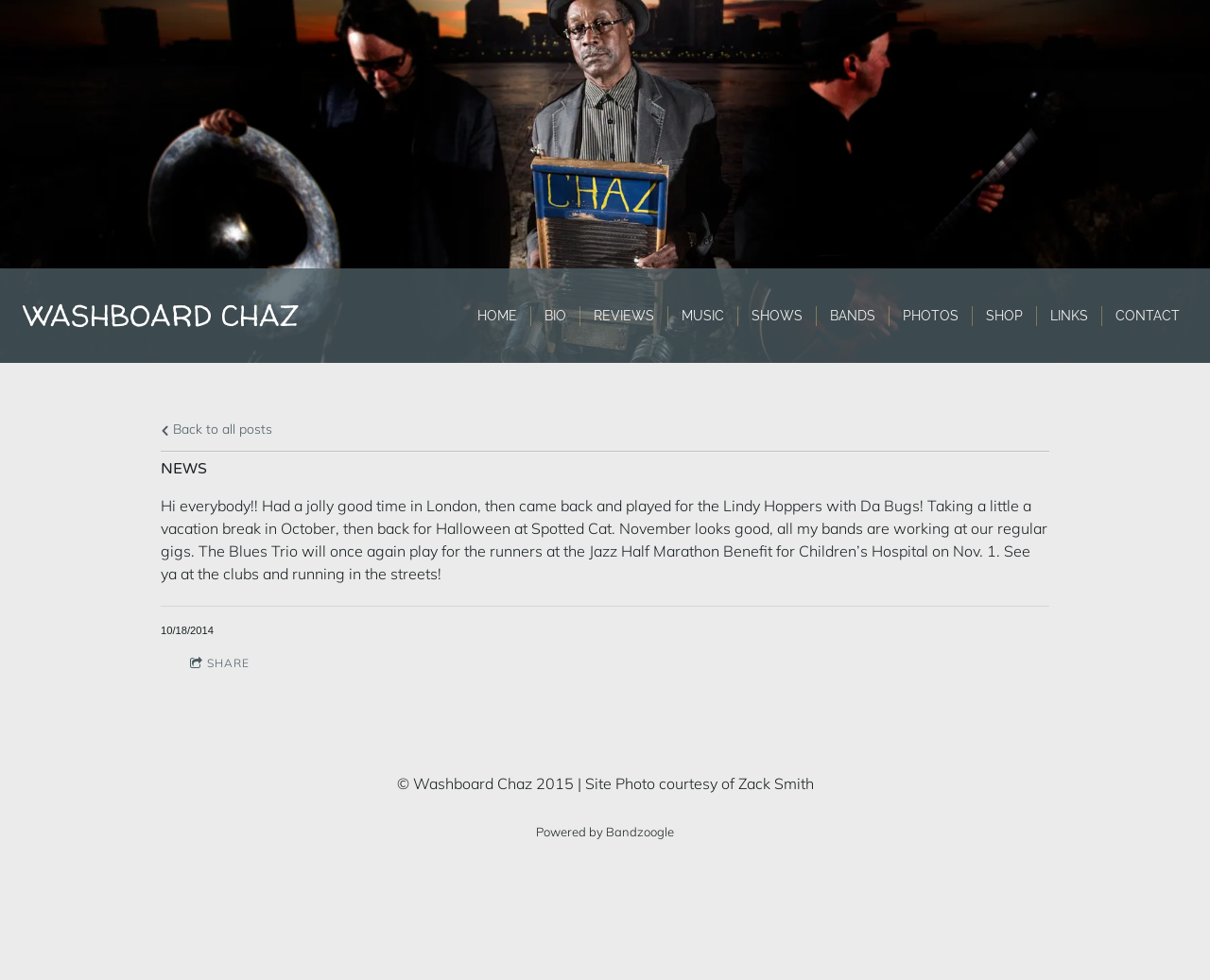Based on the element description, predict the bounding box coordinates (top-left x, top-left y, bottom-right x, bottom-right y) for the UI element in the screenshot: Back to all posts

[0.133, 0.429, 0.225, 0.446]